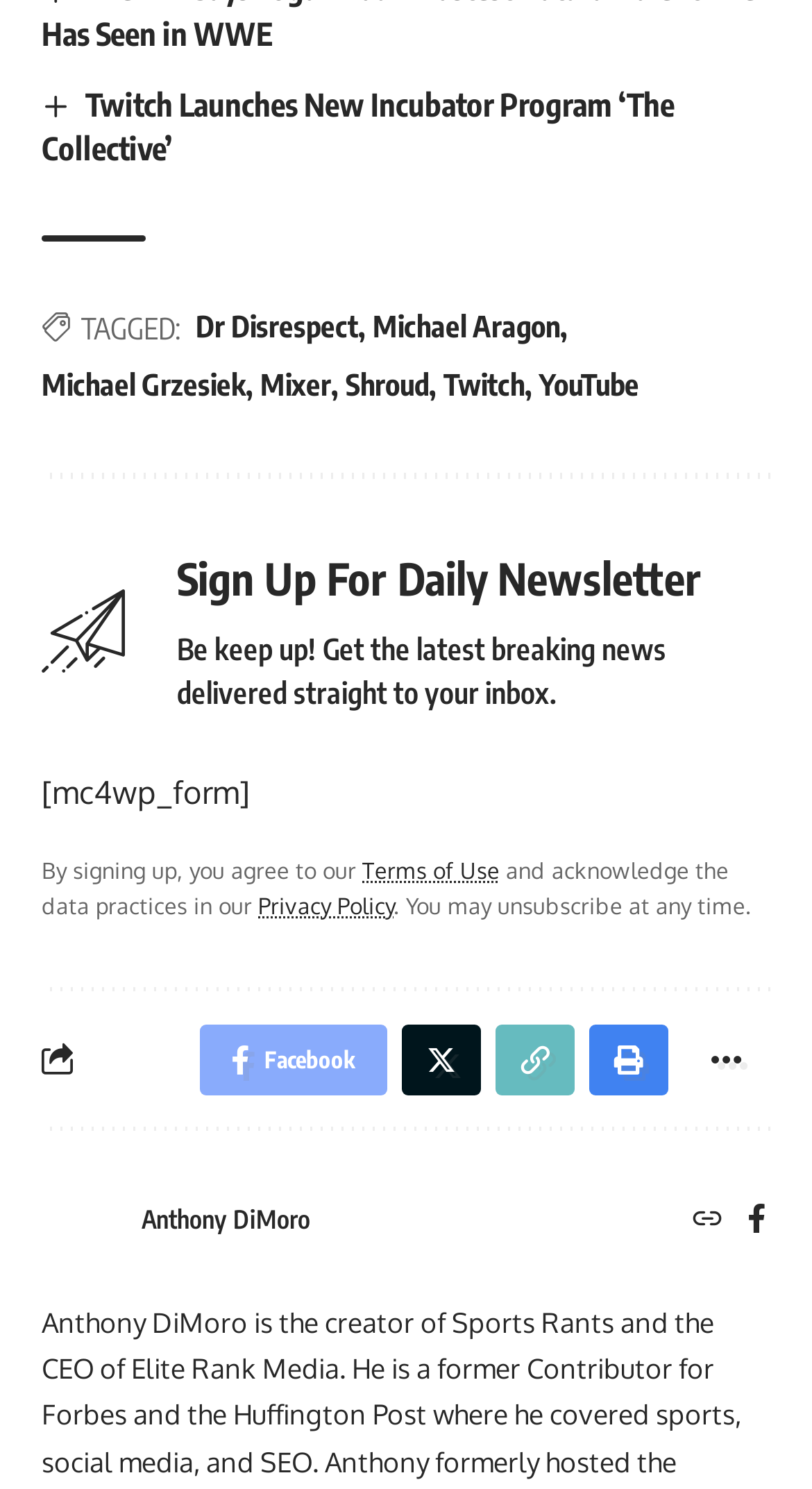Identify the coordinates of the bounding box for the element described below: "YouTube". Return the coordinates as four float numbers between 0 and 1: [left, top, right, bottom].

[0.664, 0.242, 0.787, 0.275]